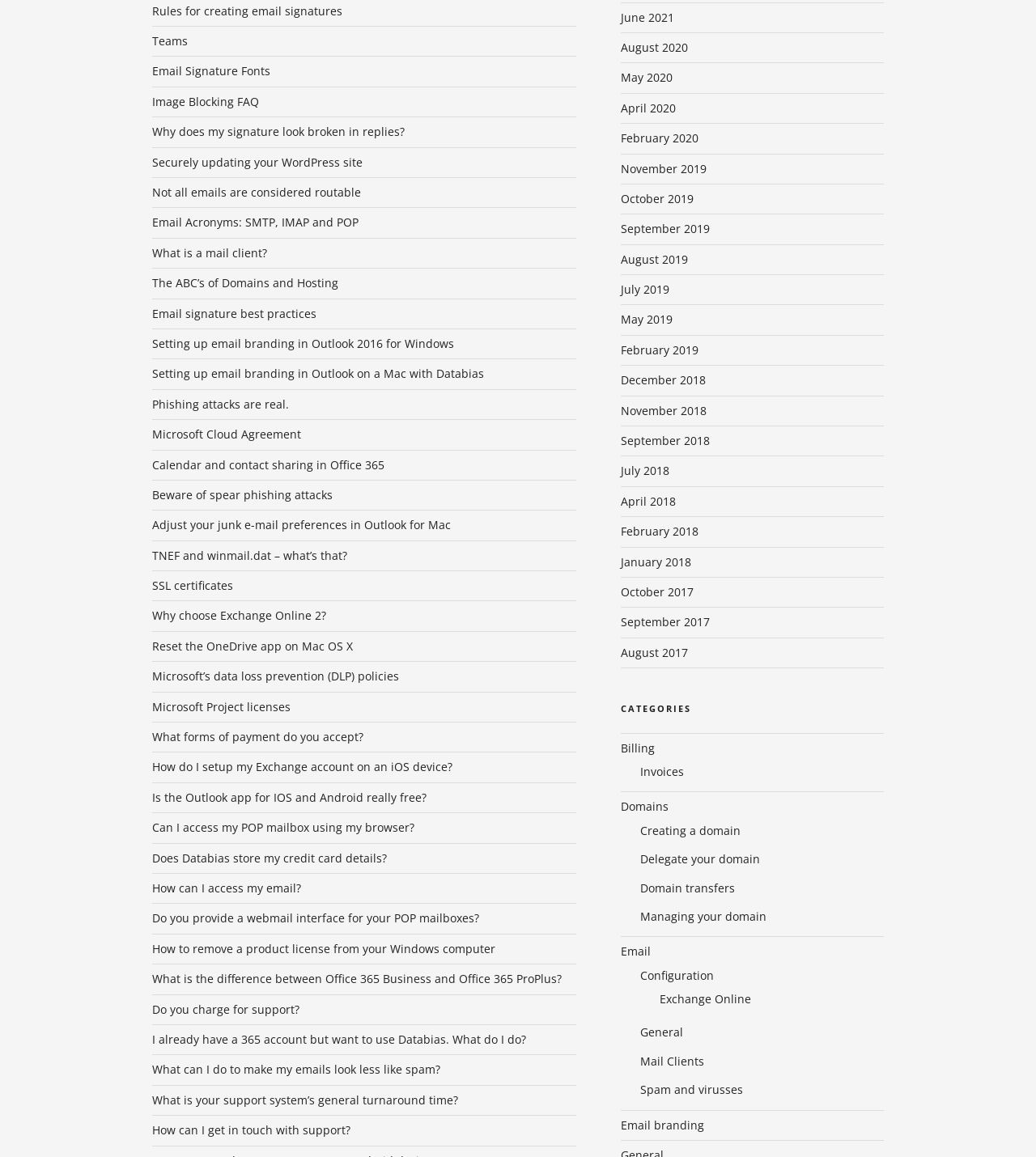Please specify the bounding box coordinates in the format (top-left x, top-left y, bottom-right x, bottom-right y), with values ranging from 0 to 1. Identify the bounding box for the UI component described as follows: Creating a domain

[0.618, 0.711, 0.715, 0.724]